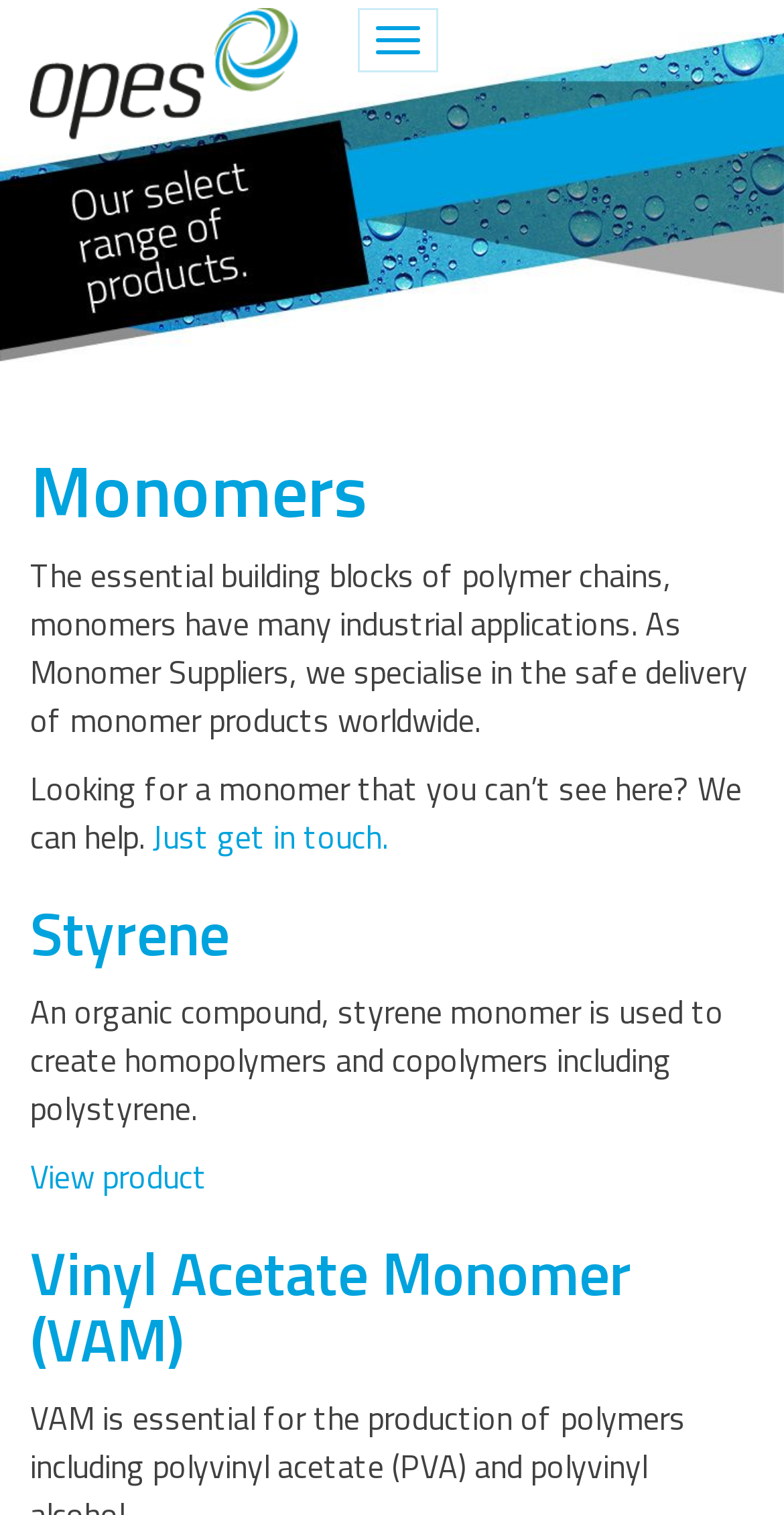Given the element description: "Toggle navigation", predict the bounding box coordinates of this UI element. The coordinates must be four float numbers between 0 and 1, given as [left, top, right, bottom].

[0.455, 0.005, 0.558, 0.048]